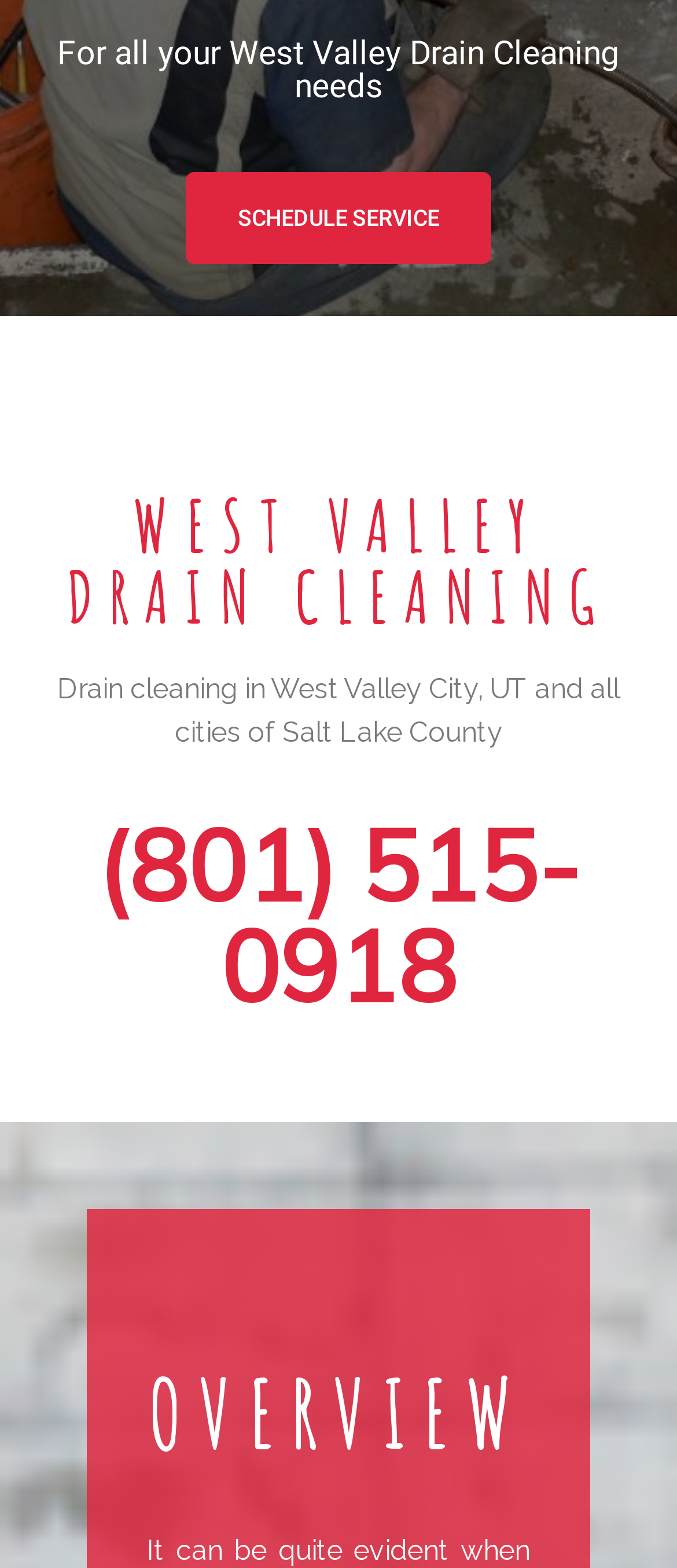Using the details in the image, give a detailed response to the question below:
What is the phone number for West Valley Drain Cleaning?

I found the phone number by looking at the heading element that contains the phone number, which is '(801) 515-0918​'. This element is a child of the root element and has a bounding box with y-coordinates indicating it is located in the middle of the page.